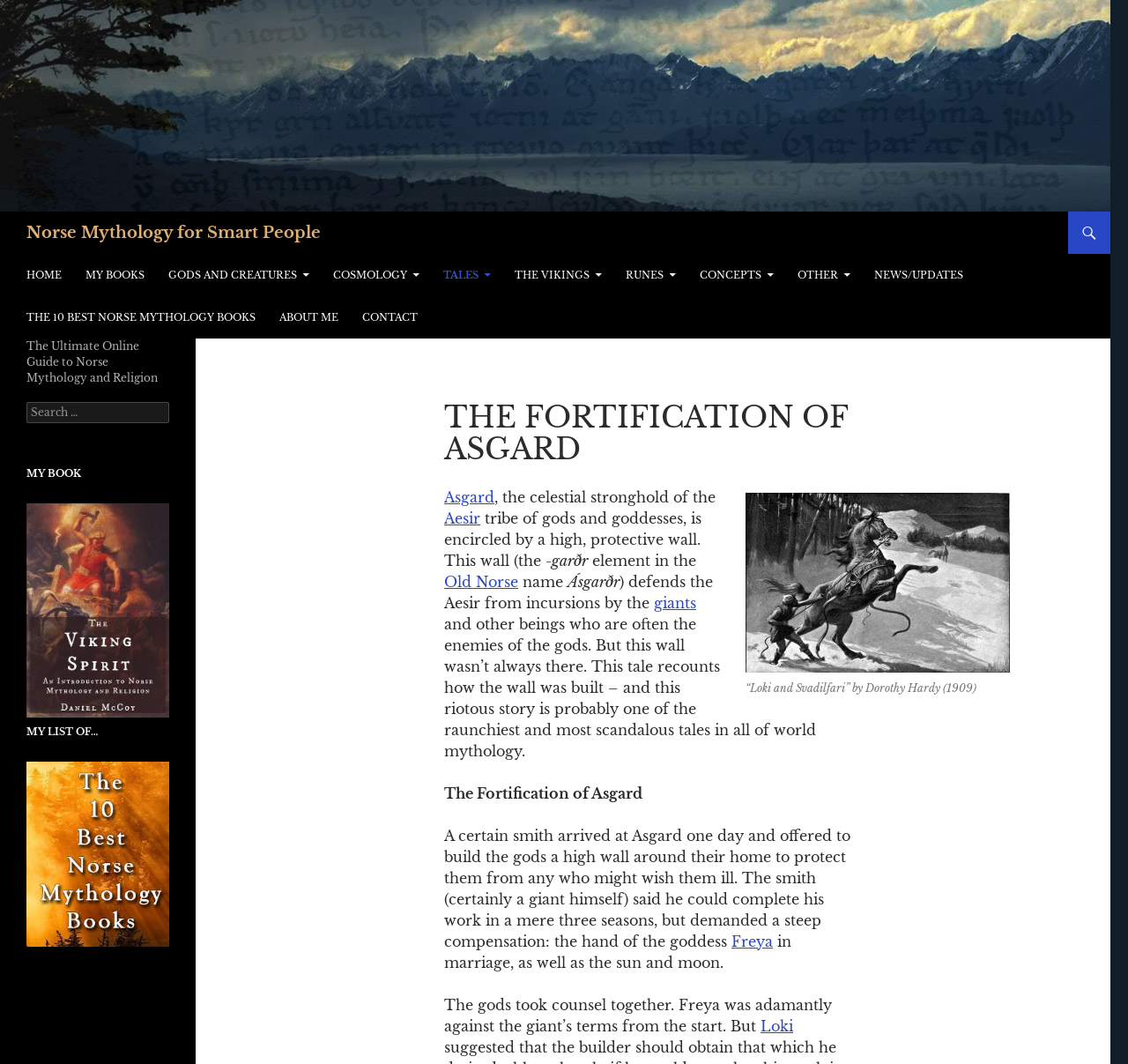Please determine the bounding box coordinates of the area that needs to be clicked to complete this task: 'Explore the concept of Old Norse'. The coordinates must be four float numbers between 0 and 1, formatted as [left, top, right, bottom].

[0.394, 0.539, 0.459, 0.555]